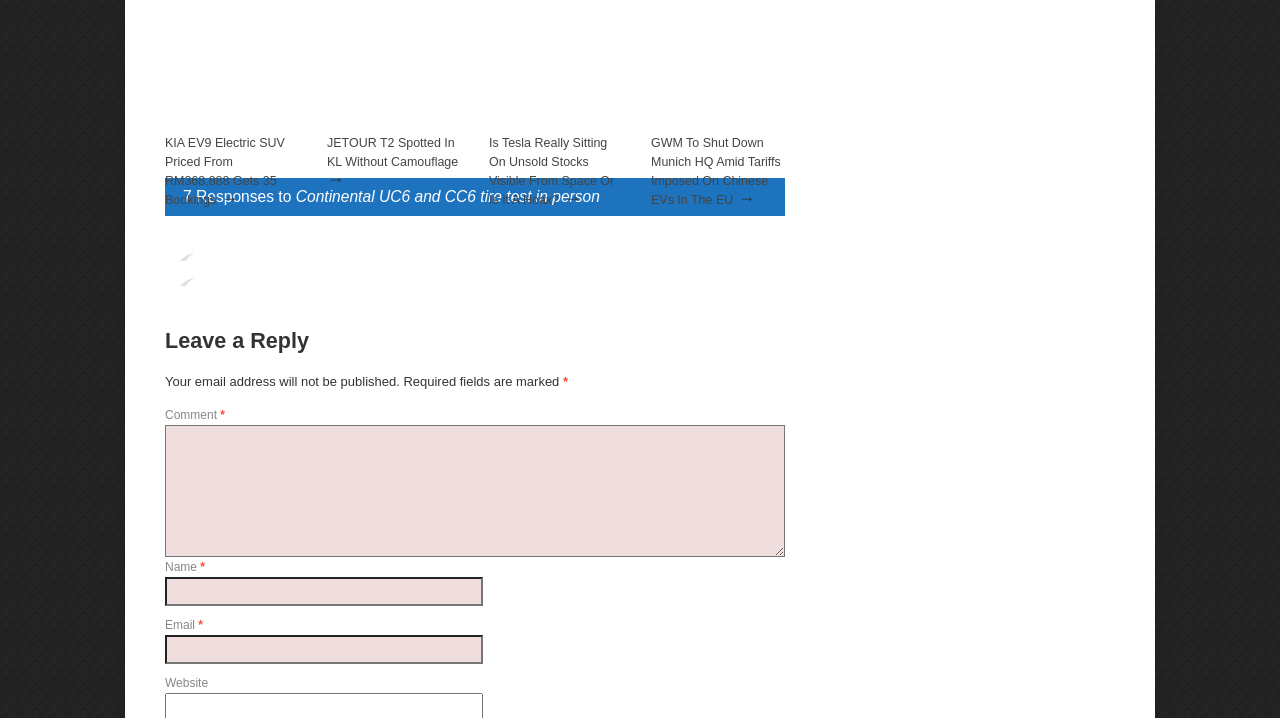Determine the bounding box coordinates of the clickable element to achieve the following action: 'Leave a comment'. Provide the coordinates as four float values between 0 and 1, formatted as [left, top, right, bottom].

[0.129, 0.593, 0.613, 0.776]